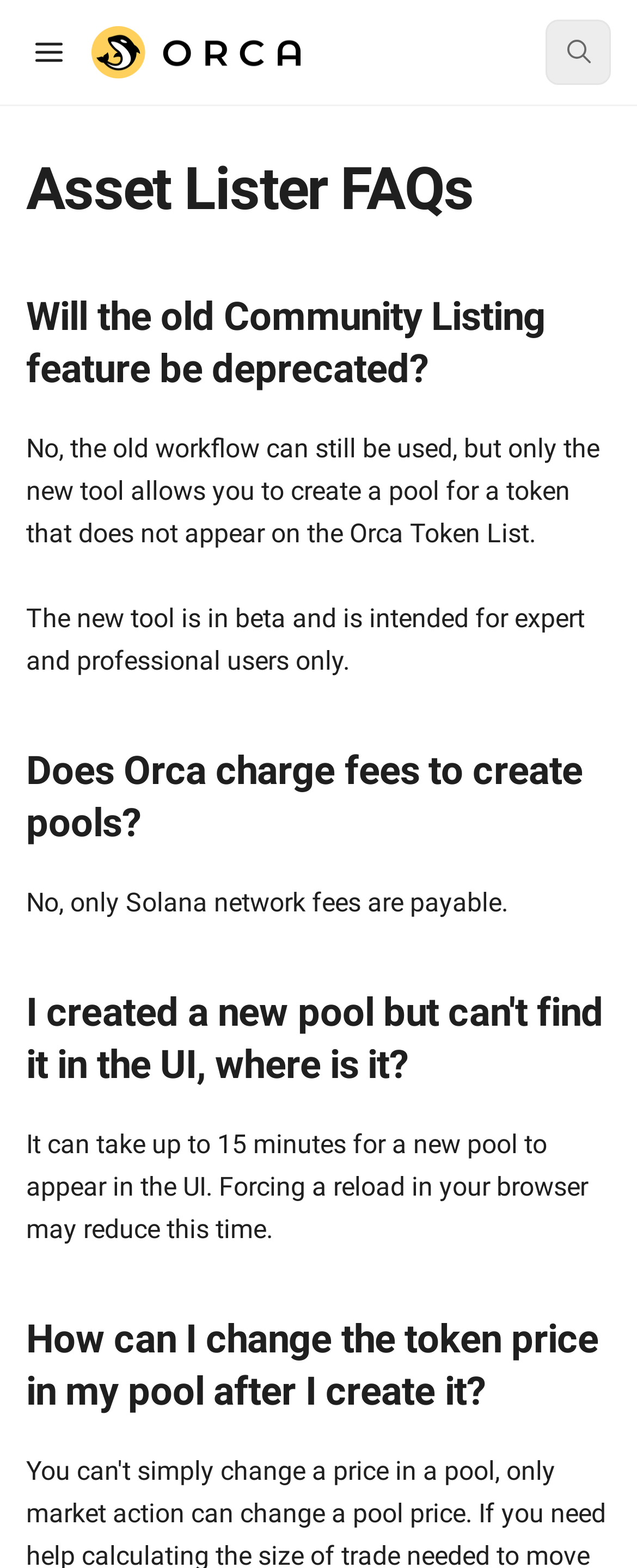Provide the bounding box coordinates of the HTML element this sentence describes: "SearchCtrl + K". The bounding box coordinates consist of four float numbers between 0 and 1, i.e., [left, top, right, bottom].

[0.856, 0.012, 0.959, 0.054]